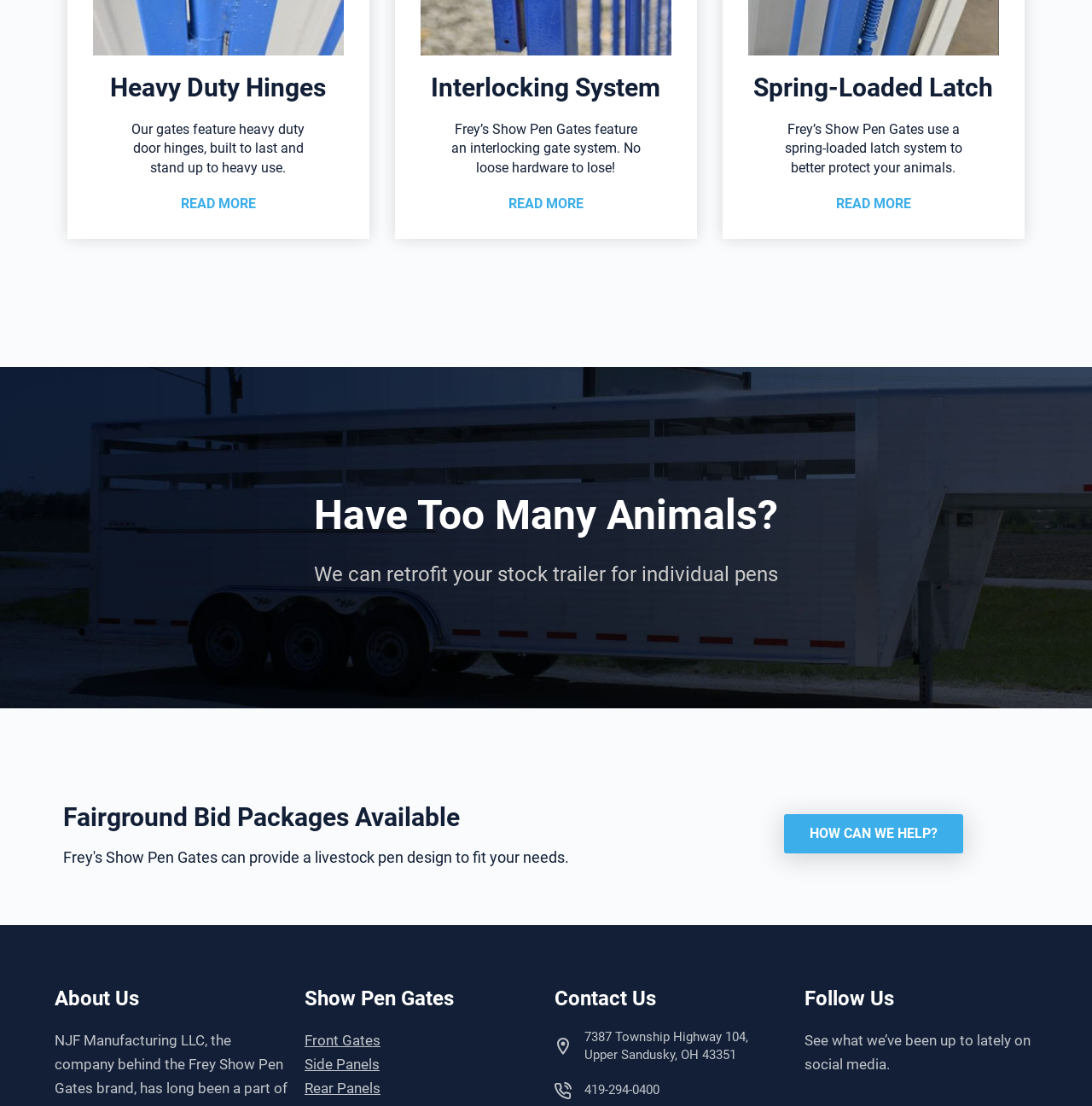Could you locate the bounding box coordinates for the section that should be clicked to accomplish this task: "Visit the front gates page".

[0.279, 0.933, 0.348, 0.948]